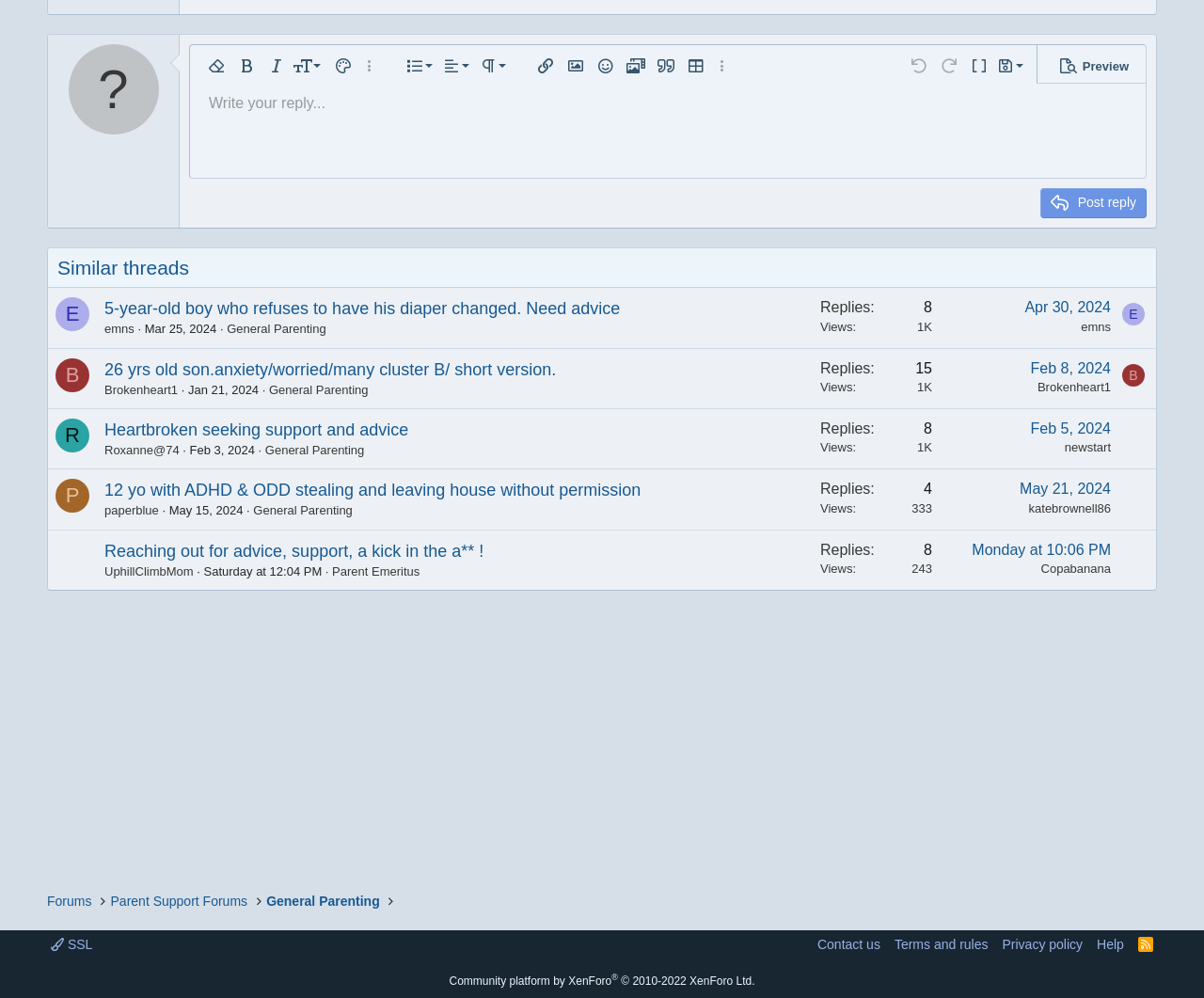Please specify the bounding box coordinates of the clickable section necessary to execute the following command: "Click the Post reply button".

[0.864, 0.189, 0.952, 0.218]